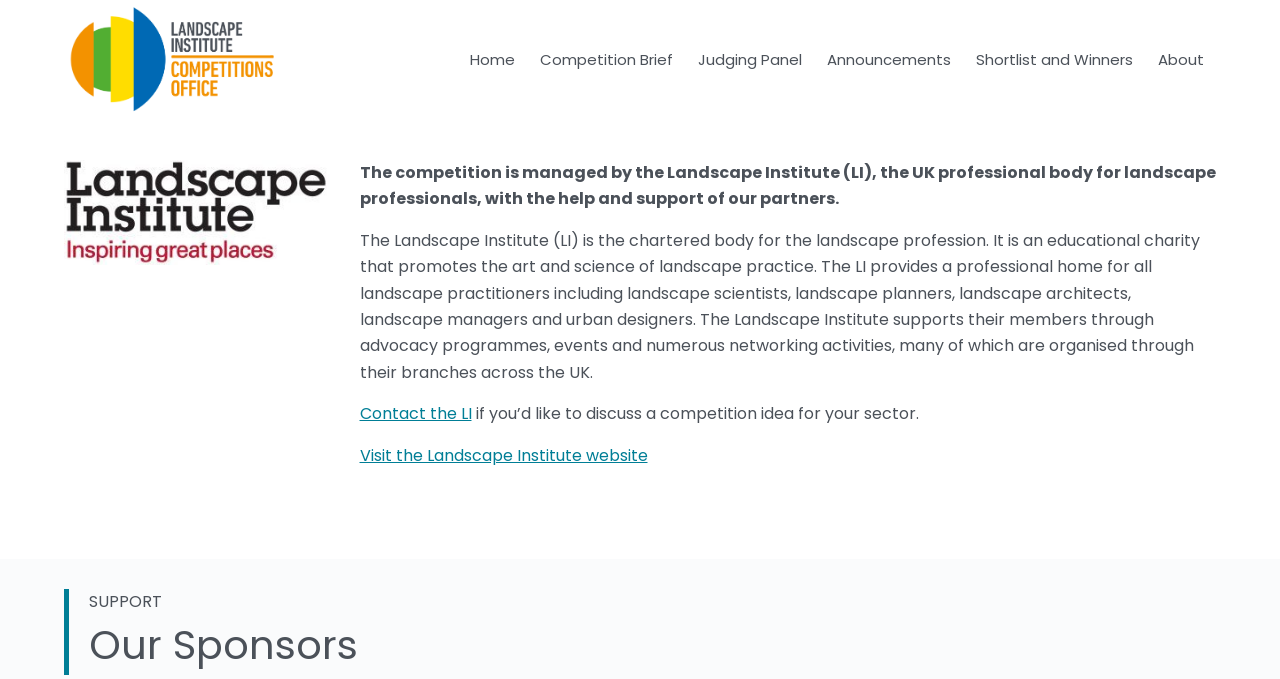What is the name of the organization managing the competition?
Based on the image, answer the question with as much detail as possible.

The answer can be found in the article section of the webpage, where it is stated that 'The competition is managed by the Landscape Institute (LI), the UK professional body for landscape professionals, with the help and support of our partners.'